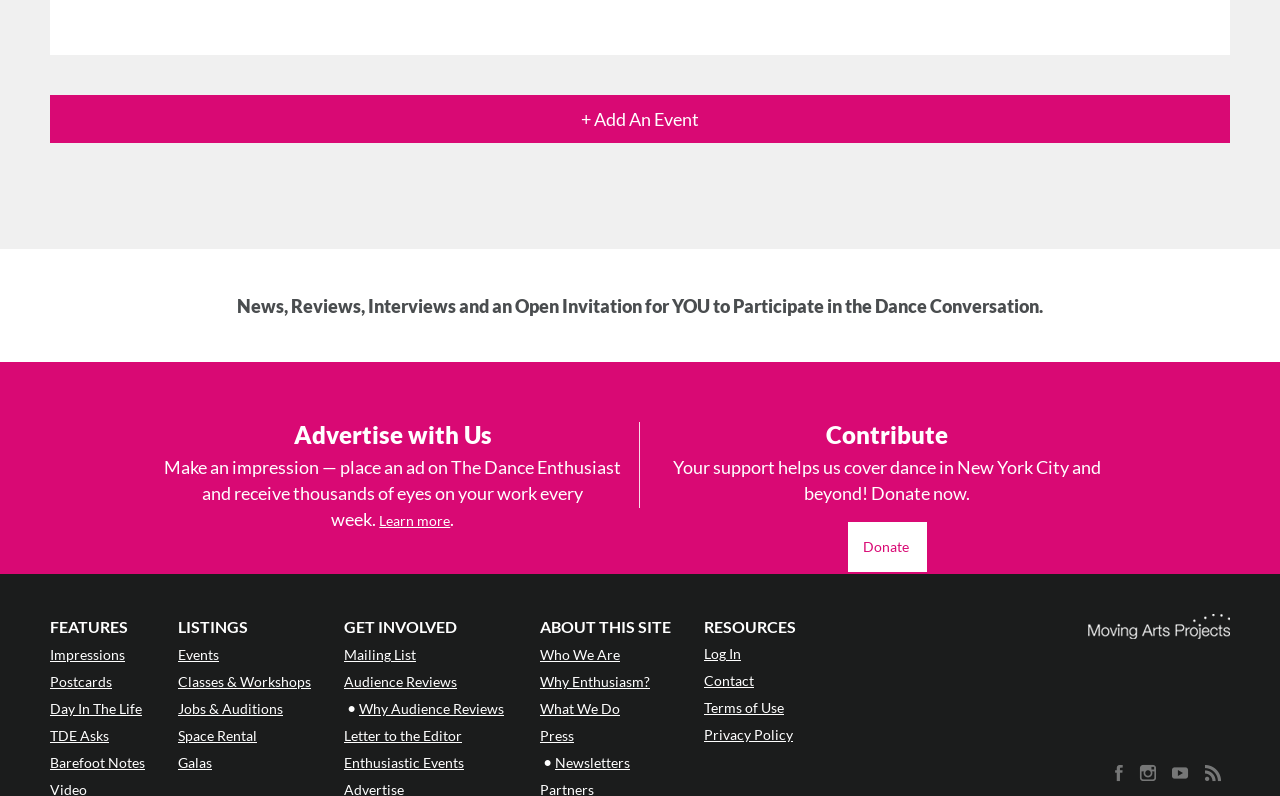Using the format (top-left x, top-left y, bottom-right x, bottom-right y), provide the bounding box coordinates for the described UI element. All values should be floating point numbers between 0 and 1: alt="Follow us on Instagram"

[0.884, 0.954, 0.909, 0.999]